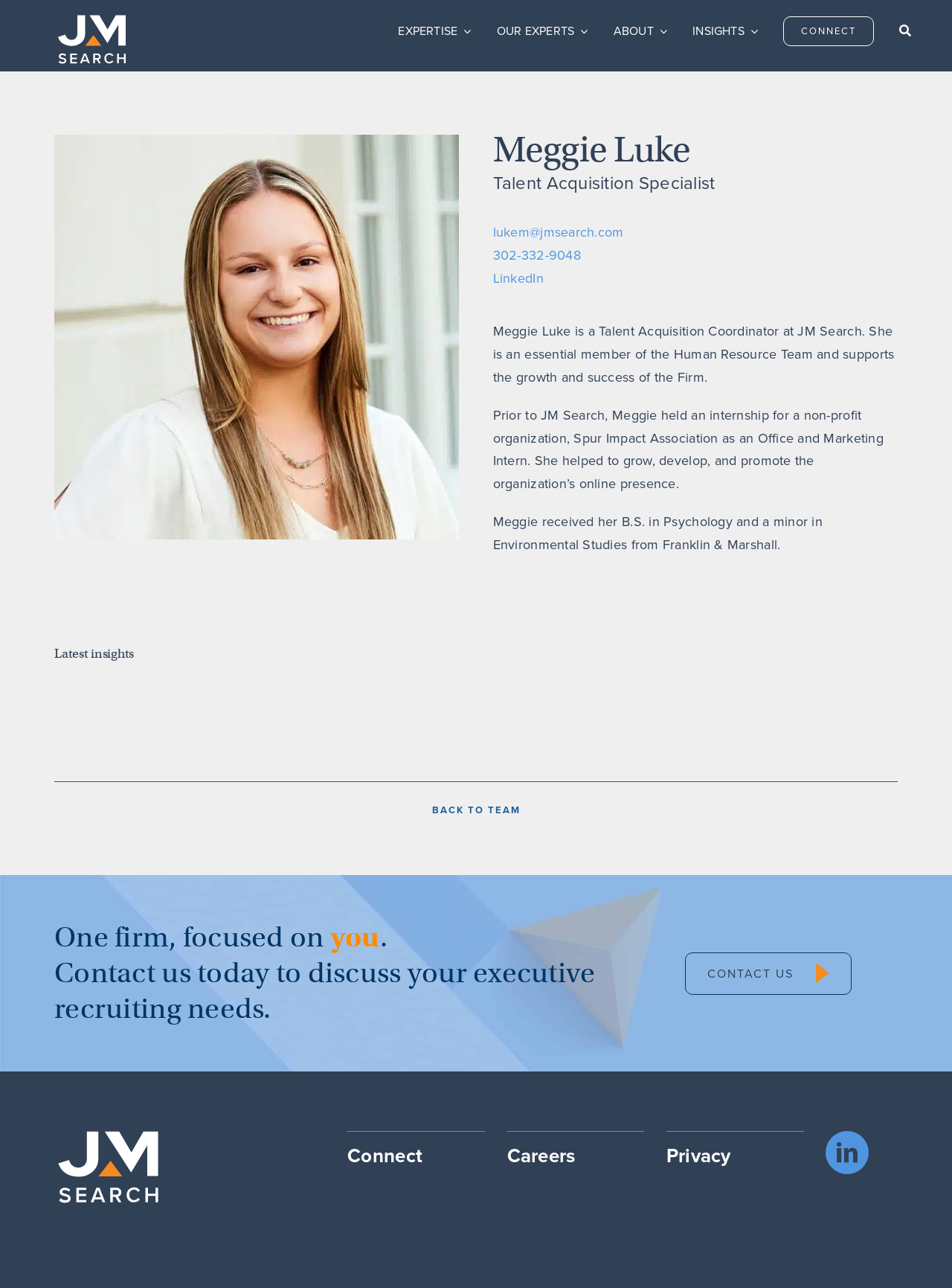Please identify the bounding box coordinates of the clickable area that will allow you to execute the instruction: "Read Meggie Luke's biography".

[0.518, 0.249, 0.939, 0.3]